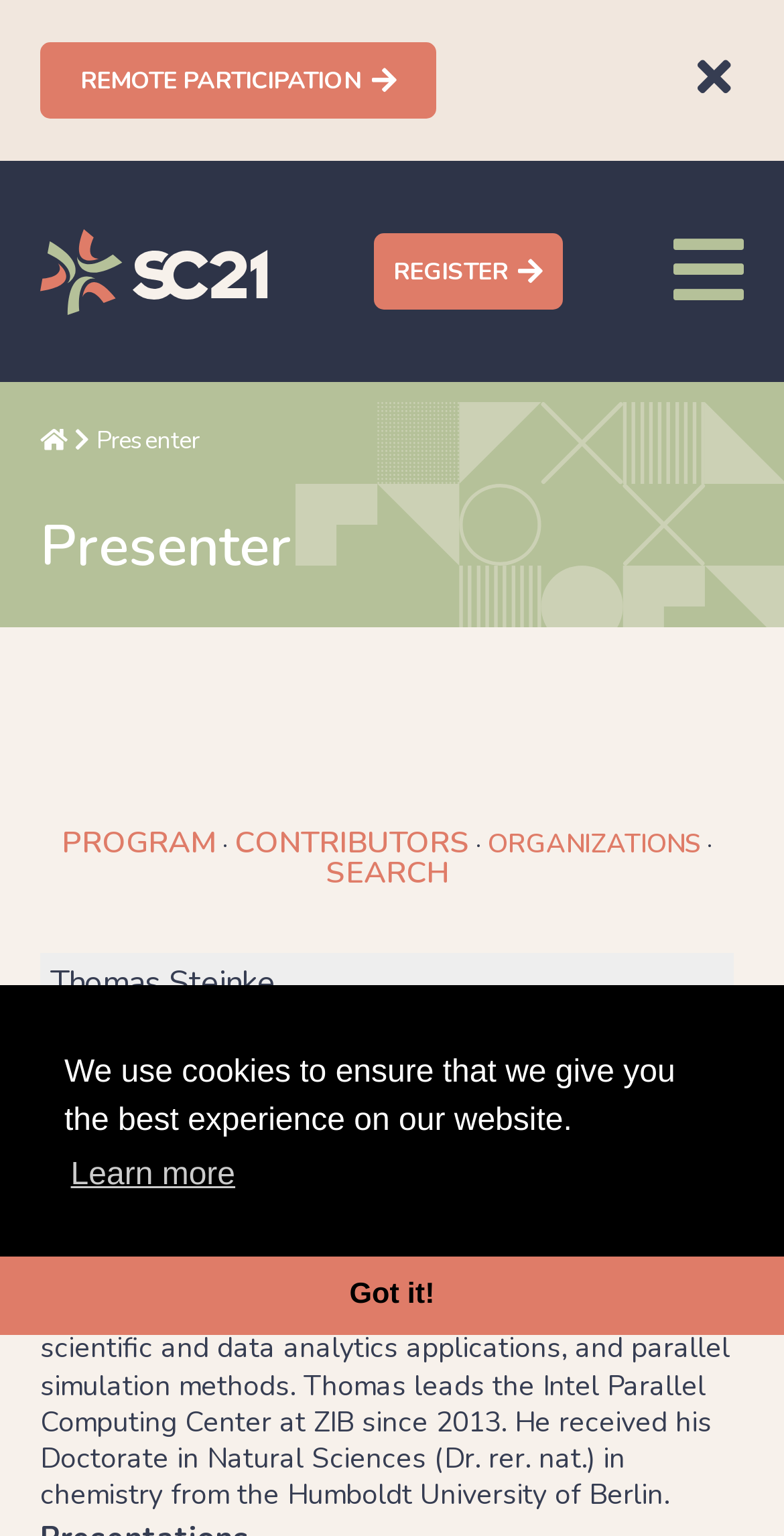What is the name of the person described on this page?
We need a detailed and exhaustive answer to the question. Please elaborate.

I found the answer by looking at the text description of the person, which is located below the image and provides information about the person's profession and research interests.